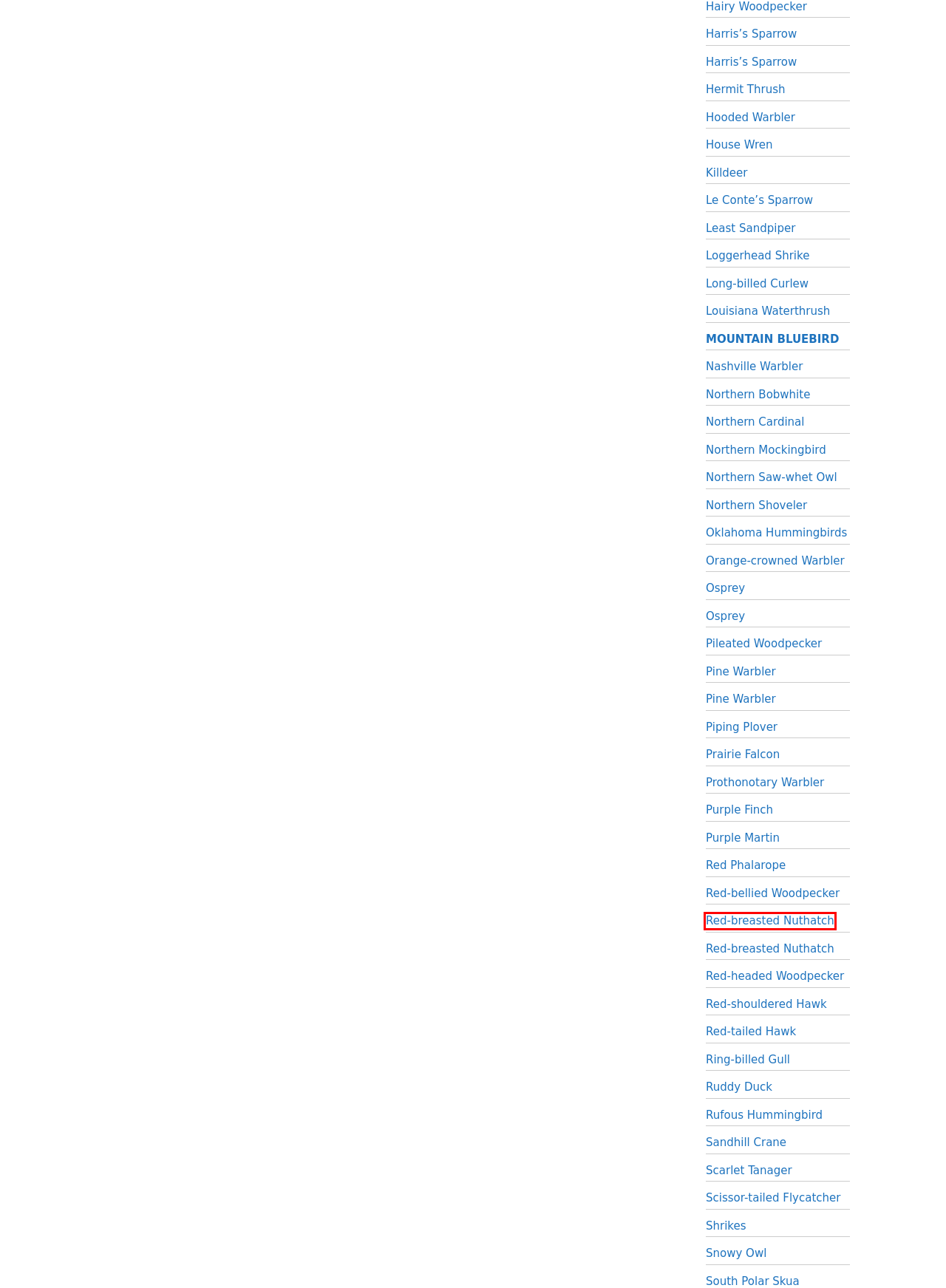Review the screenshot of a webpage that includes a red bounding box. Choose the webpage description that best matches the new webpage displayed after clicking the element within the bounding box. Here are the candidates:
A. Nashville Warbler – Oklahoma City Audubon Society
B. Scissor-tailed Flycatcher – Oklahoma City Audubon Society
C. Rufous Hummingbird – Oklahoma City Audubon Society
D. Red-breasted Nuthatch – Oklahoma City Audubon Society
E. Le Conte’s Sparrow – Oklahoma City Audubon Society
F. Northern Shoveler – Oklahoma City Audubon Society
G. Ruddy Duck – Oklahoma City Audubon Society
H. Red-tailed Hawk – Oklahoma City Audubon Society

D